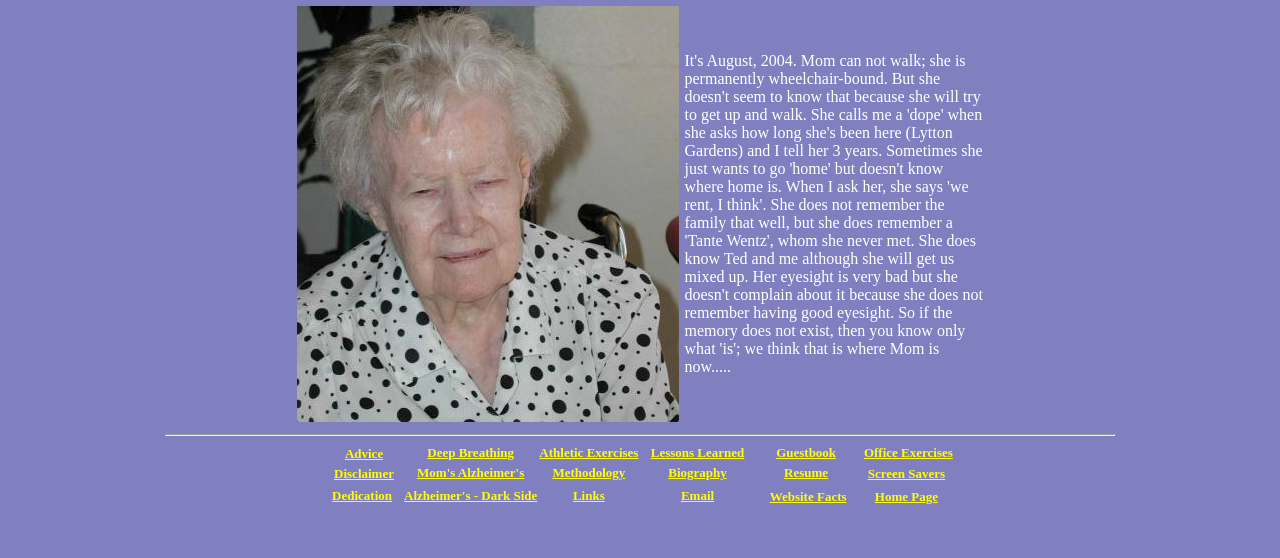Identify the bounding box coordinates of the section to be clicked to complete the task described by the following instruction: "view the guestbook". The coordinates should be four float numbers between 0 and 1, formatted as [left, top, right, bottom].

[0.59, 0.796, 0.67, 0.828]